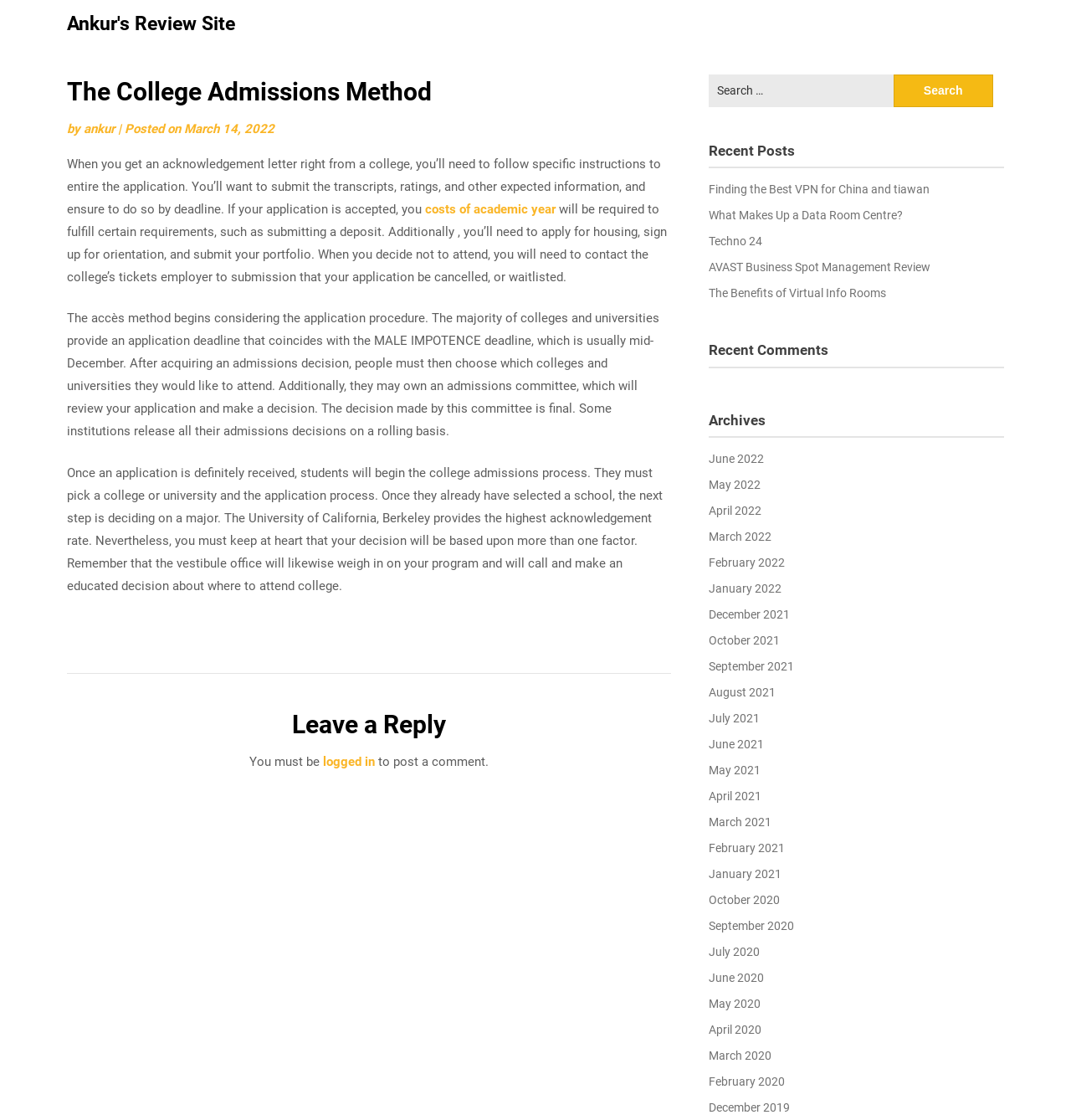Please mark the clickable region by giving the bounding box coordinates needed to complete this instruction: "Read recent post 'Finding the Best VPN for China and Taiwan'".

[0.661, 0.163, 0.868, 0.175]